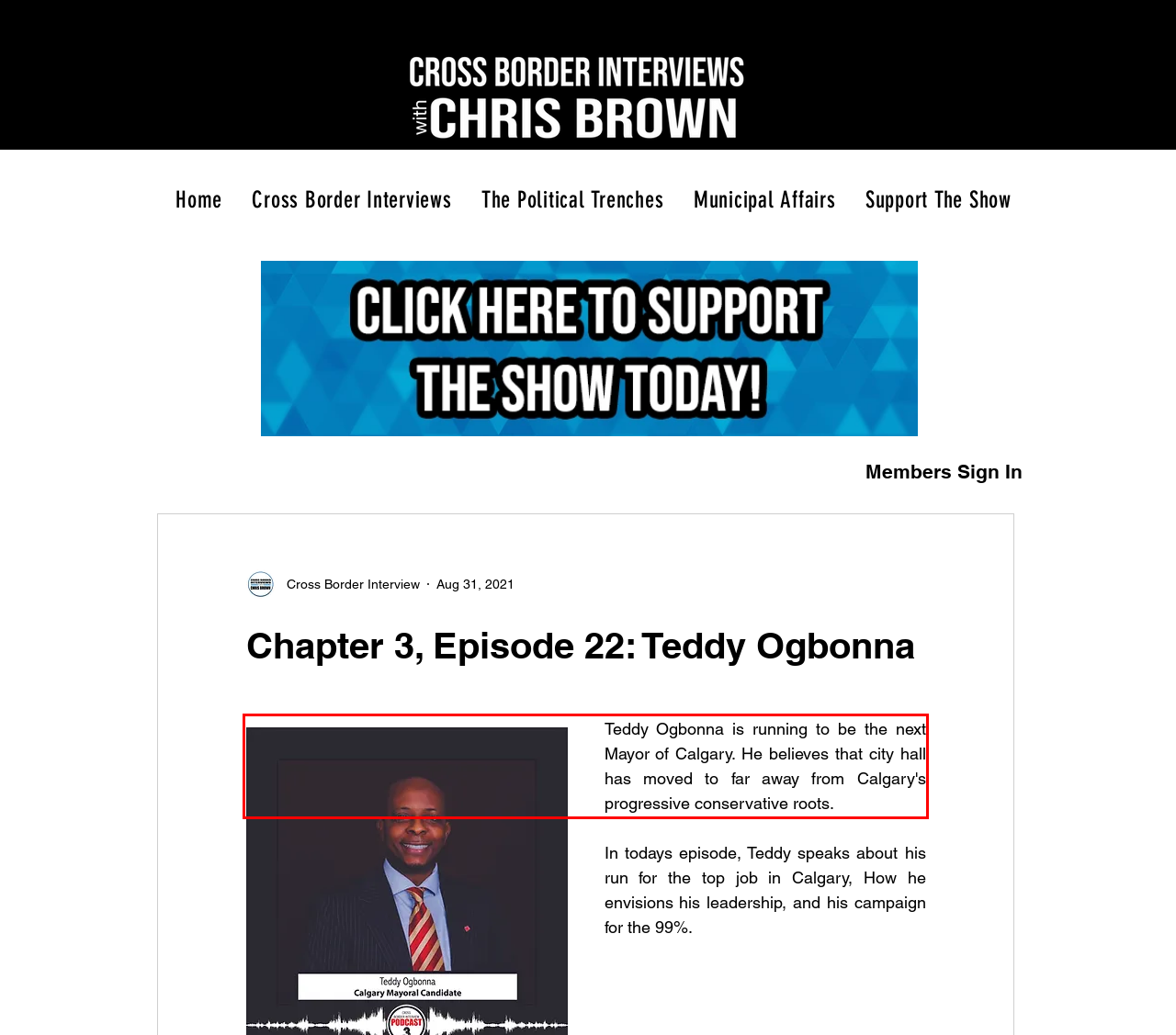Identify and extract the text within the red rectangle in the screenshot of the webpage.

Teddy Ogbonna is running to be the next Mayor of Calgary. He believes that city hall has moved to far away from Calgary's progressive conservative roots.